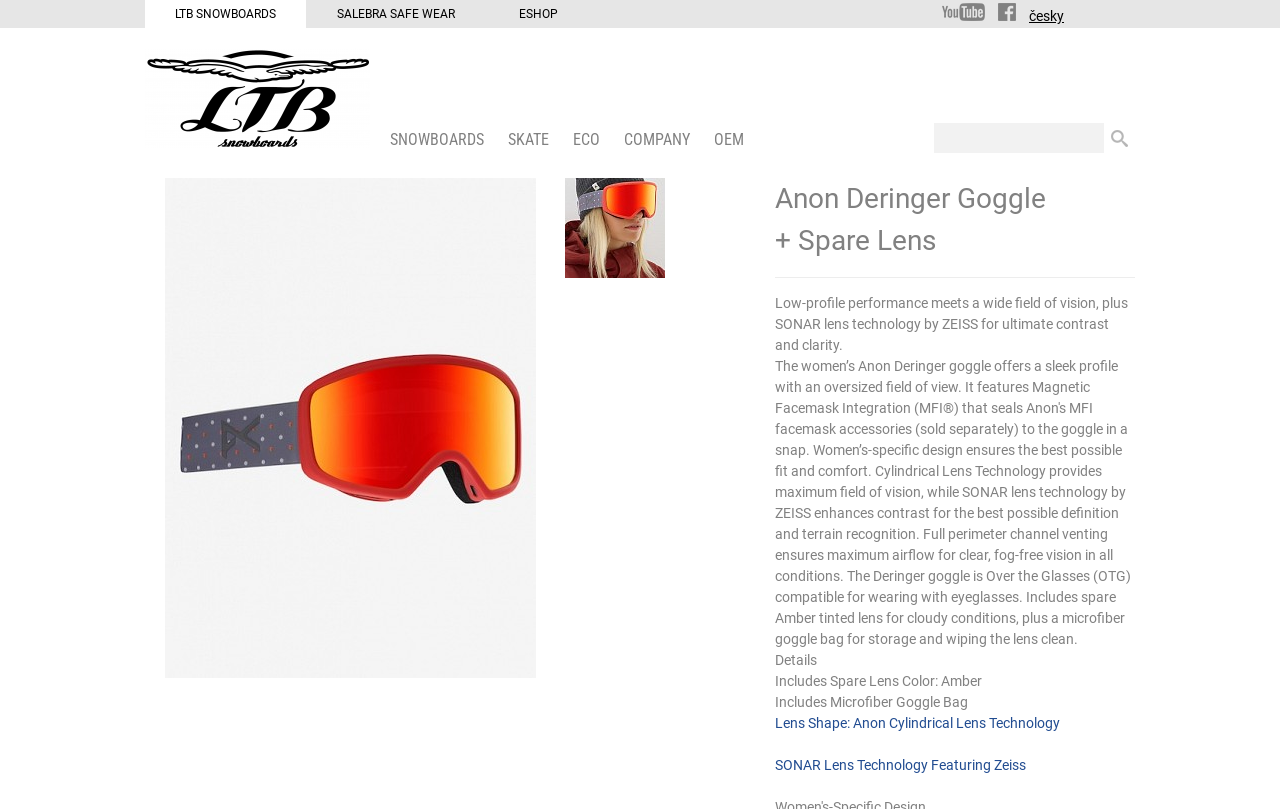Give the bounding box coordinates for this UI element: "LTB Snowboards". The coordinates should be four float numbers between 0 and 1, arranged as [left, top, right, bottom].

[0.113, 0.0, 0.239, 0.035]